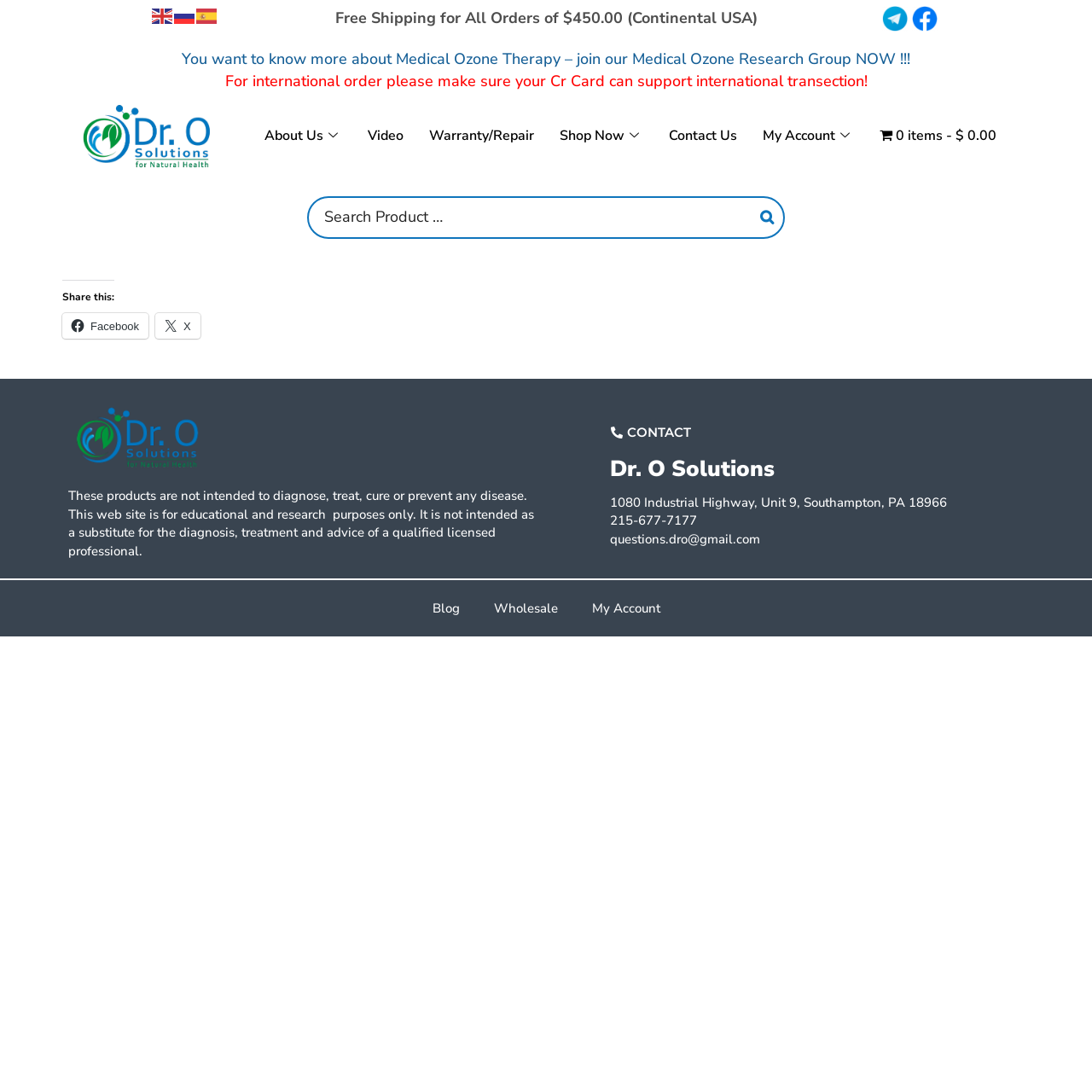What is the minimum order amount for free shipping? Refer to the image and provide a one-word or short phrase answer.

$450.00